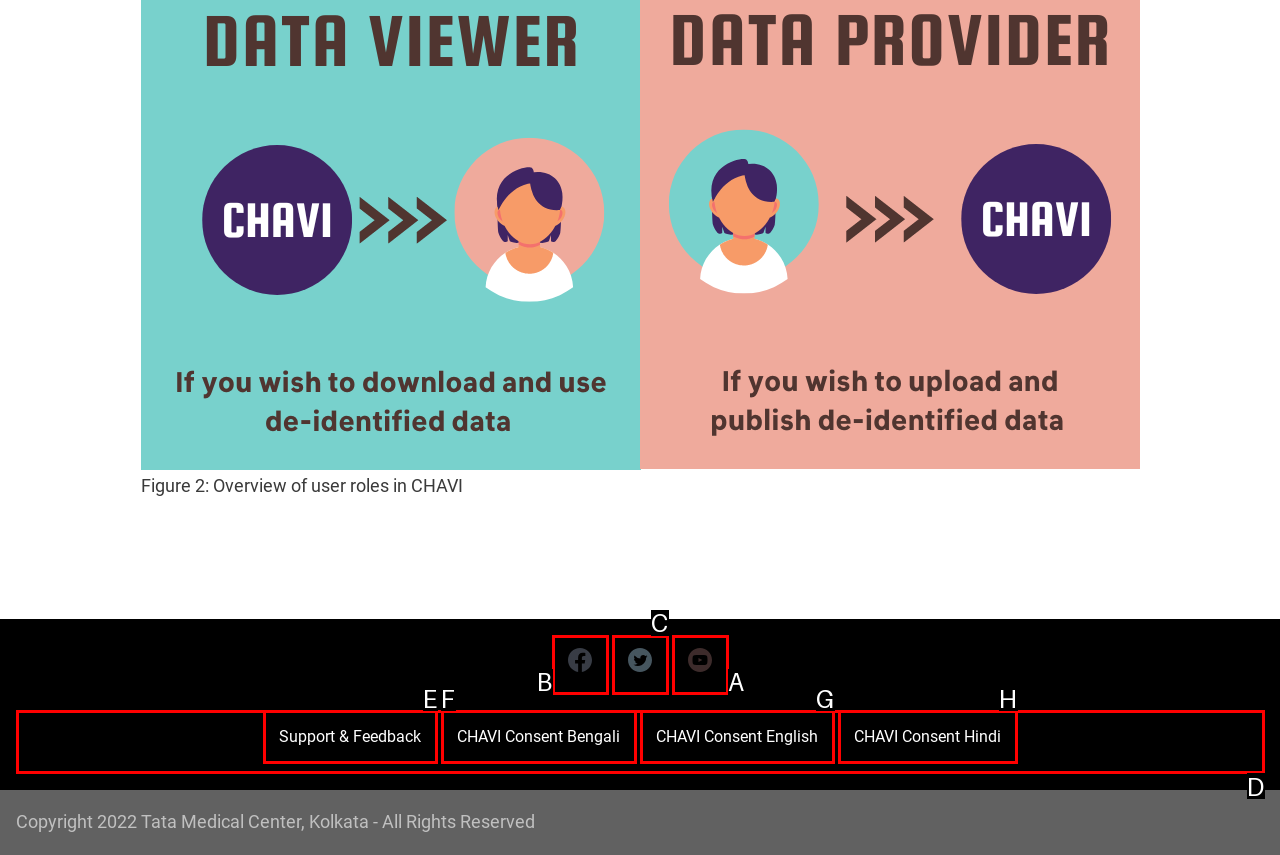Identify the correct UI element to click to achieve the task: Watch Youtube.
Answer with the letter of the appropriate option from the choices given.

A